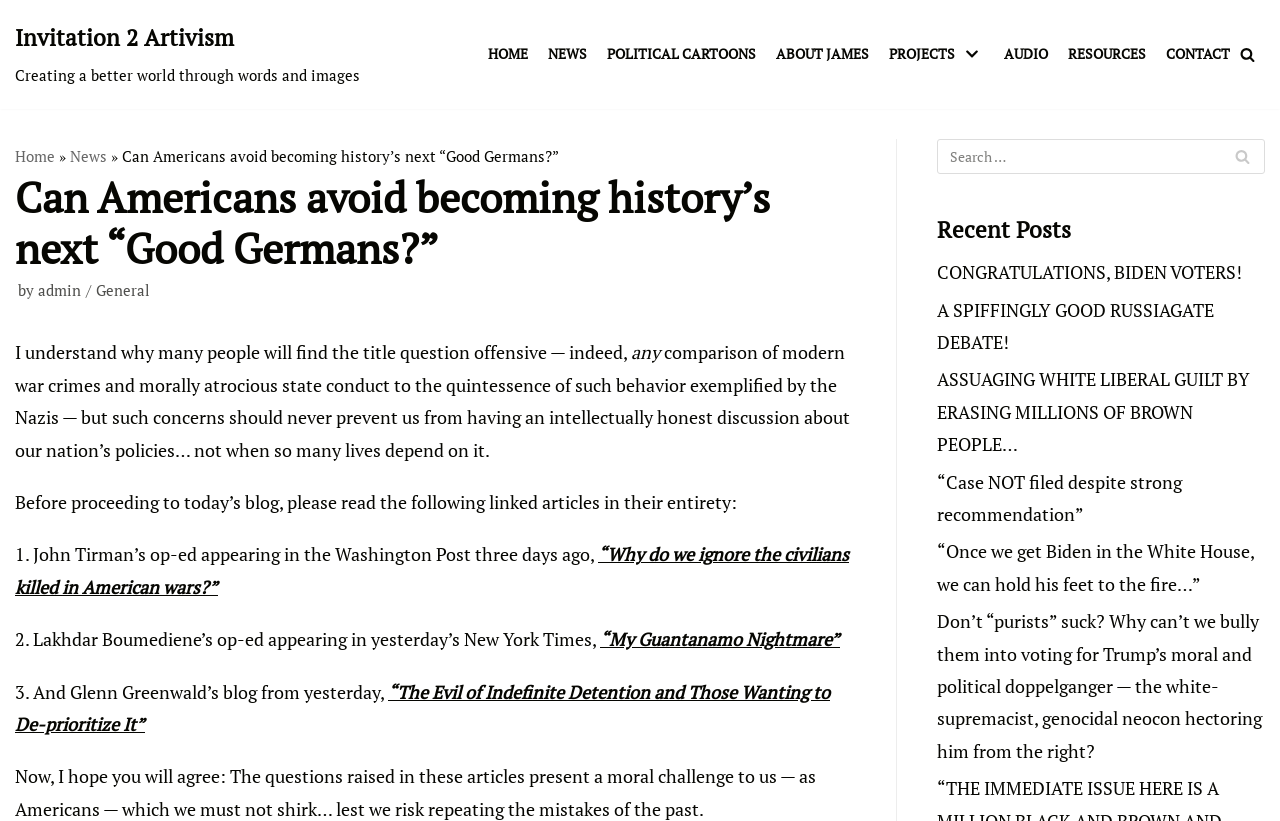Please reply with a single word or brief phrase to the question: 
What is the text of the first linked article?

“Why do we ignore the civilians killed in American wars?”